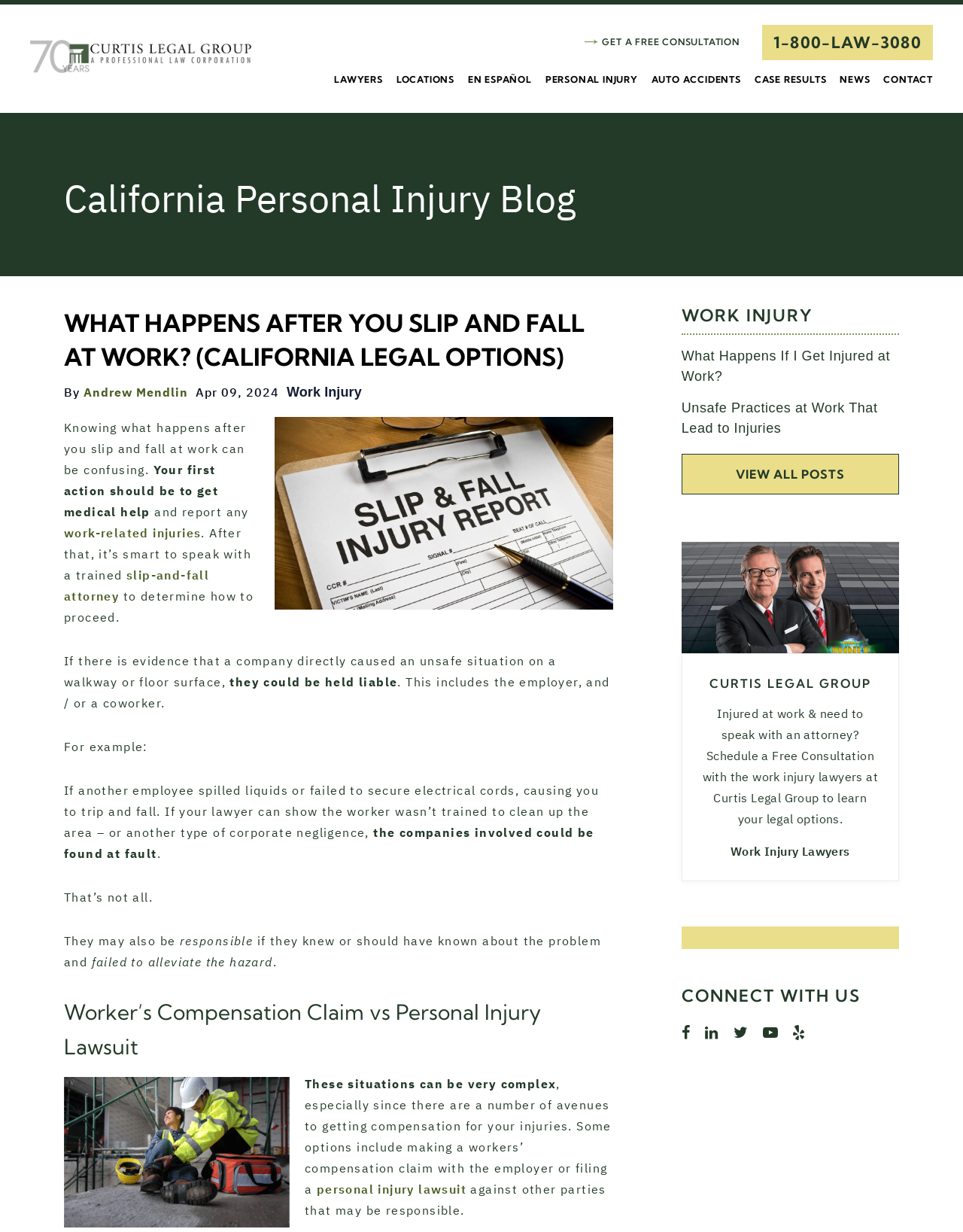Indicate the bounding box coordinates of the clickable region to achieve the following instruction: "View all posts."

[0.708, 0.368, 0.934, 0.401]